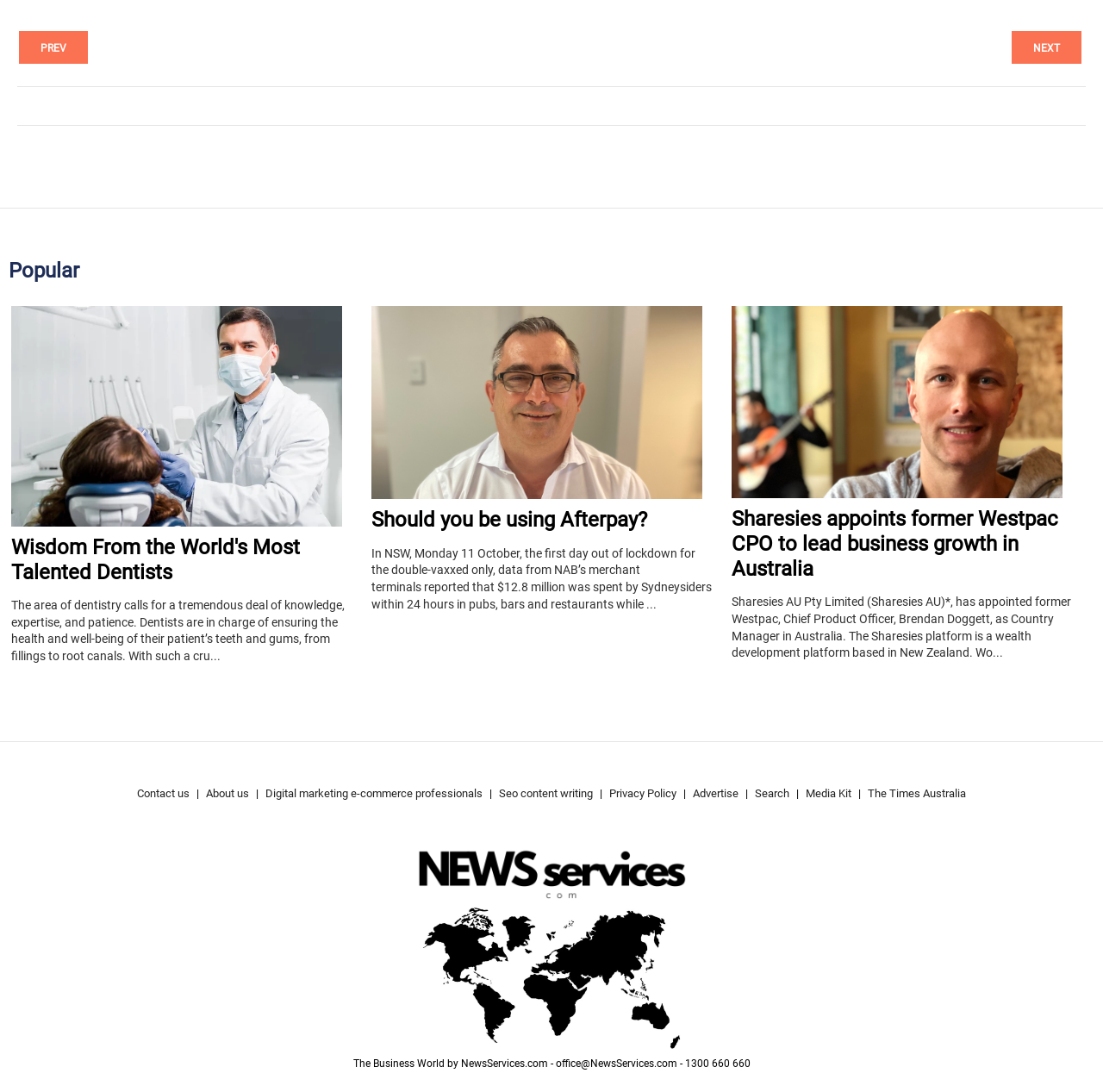What is the category of the first article?
Using the information from the image, provide a comprehensive answer to the question.

The first article is categorized as 'Popular' because the heading element with the text 'Popular' is located above the link element with the text 'Wisdom From the World's Most Talented Dentists'.